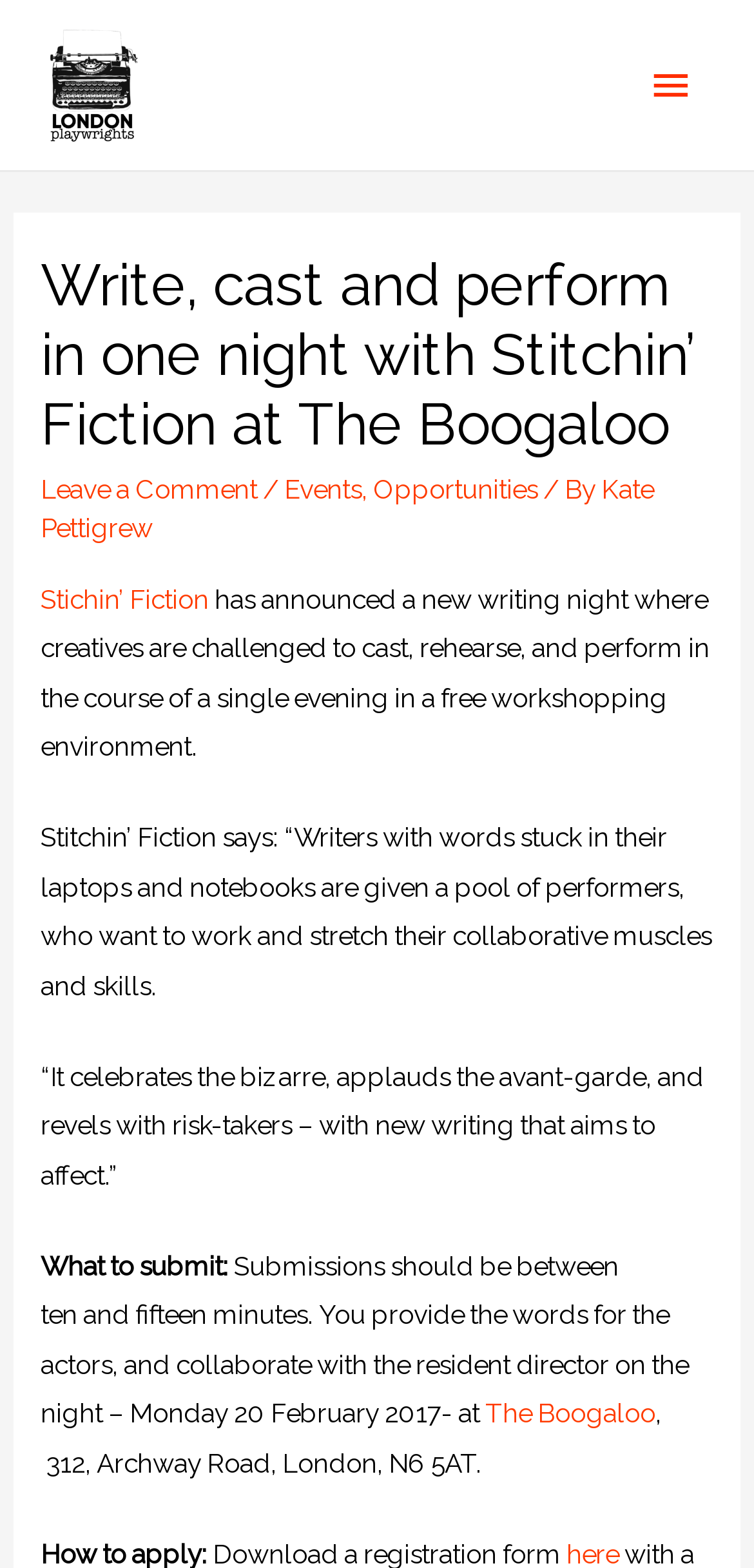Who is the author of the post?
Provide a detailed and well-explained answer to the question.

The author of the post is Kate Pettigrew, whose name is mentioned at the top of the page, indicating that she is the one who wrote the article about the Stitchin’ Fiction event.